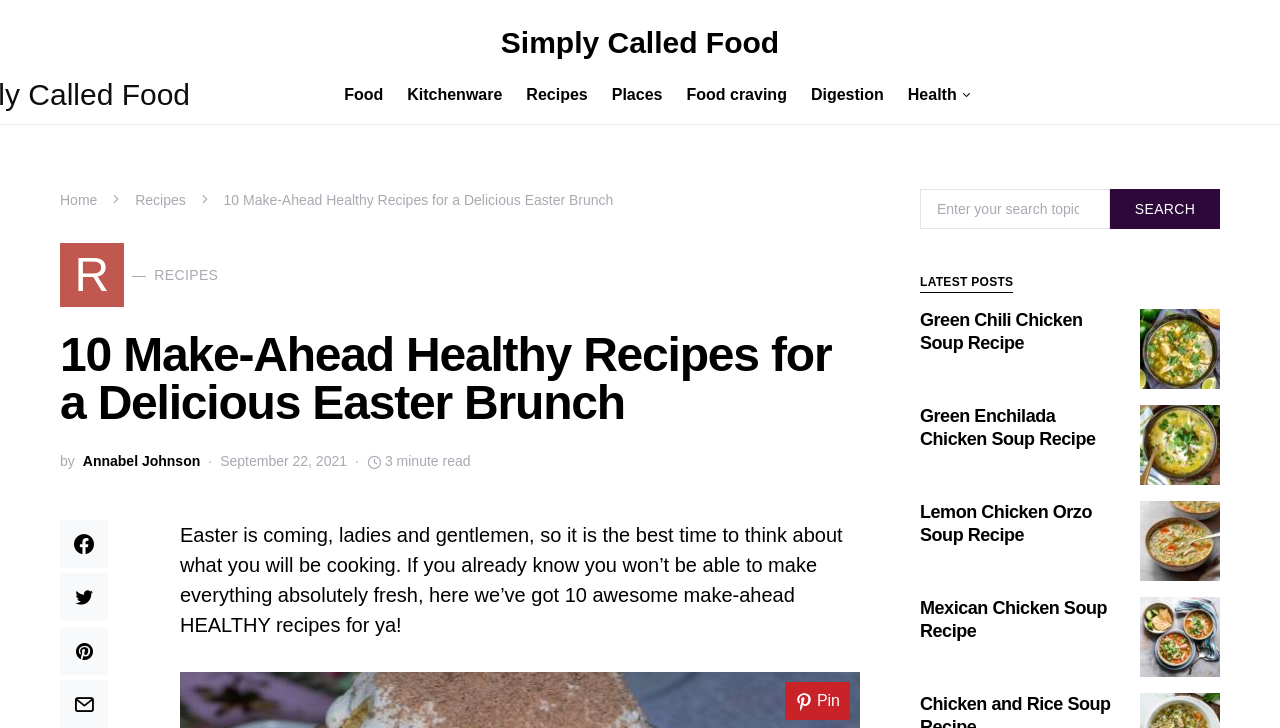Find and provide the bounding box coordinates for the UI element described here: "0". The coordinates should be given as four float numbers between 0 and 1: [left, top, right, bottom].

[0.047, 0.861, 0.084, 0.927]